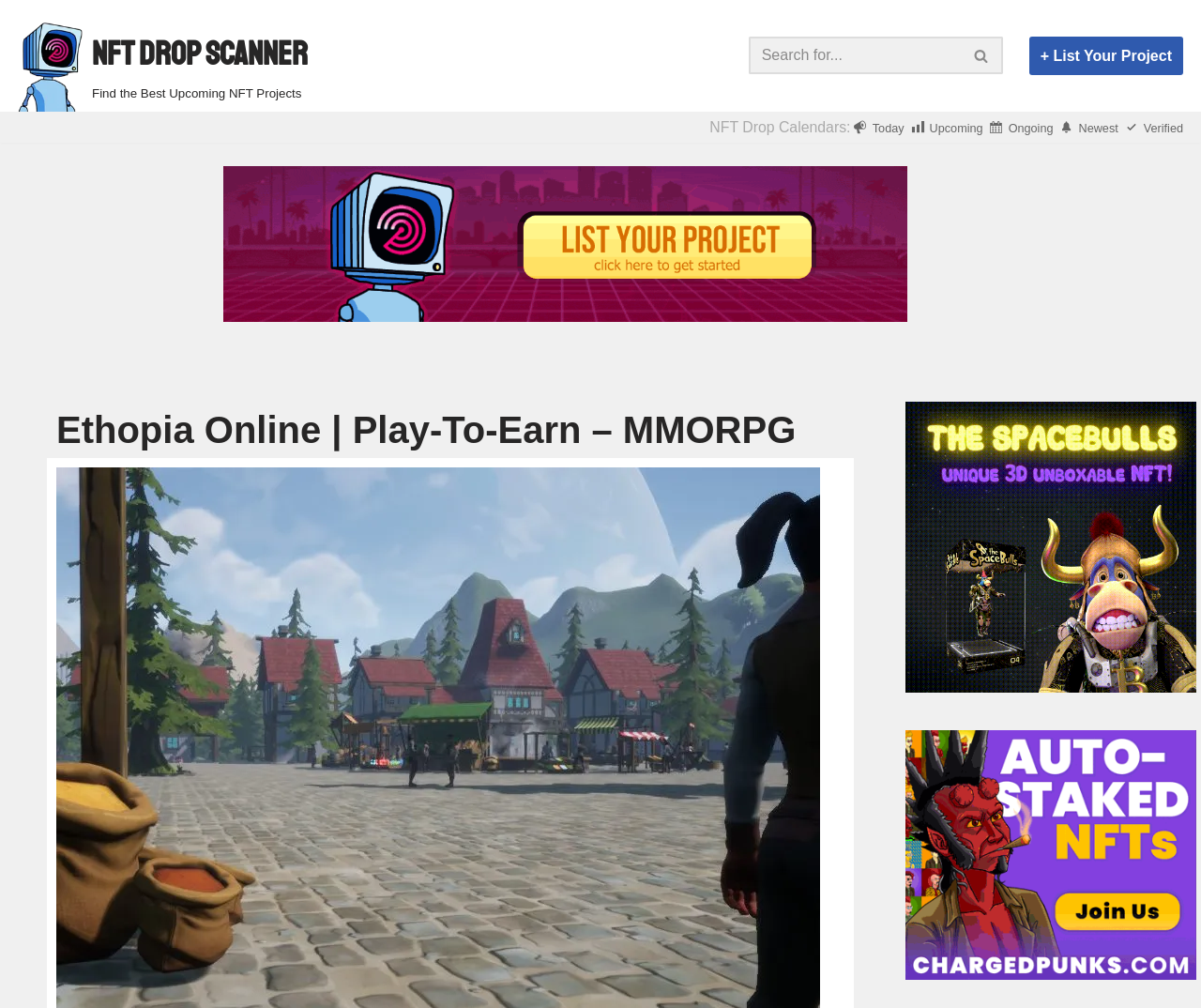Answer the following query with a single word or phrase:
What is the function of the search bar?

Search NFT projects